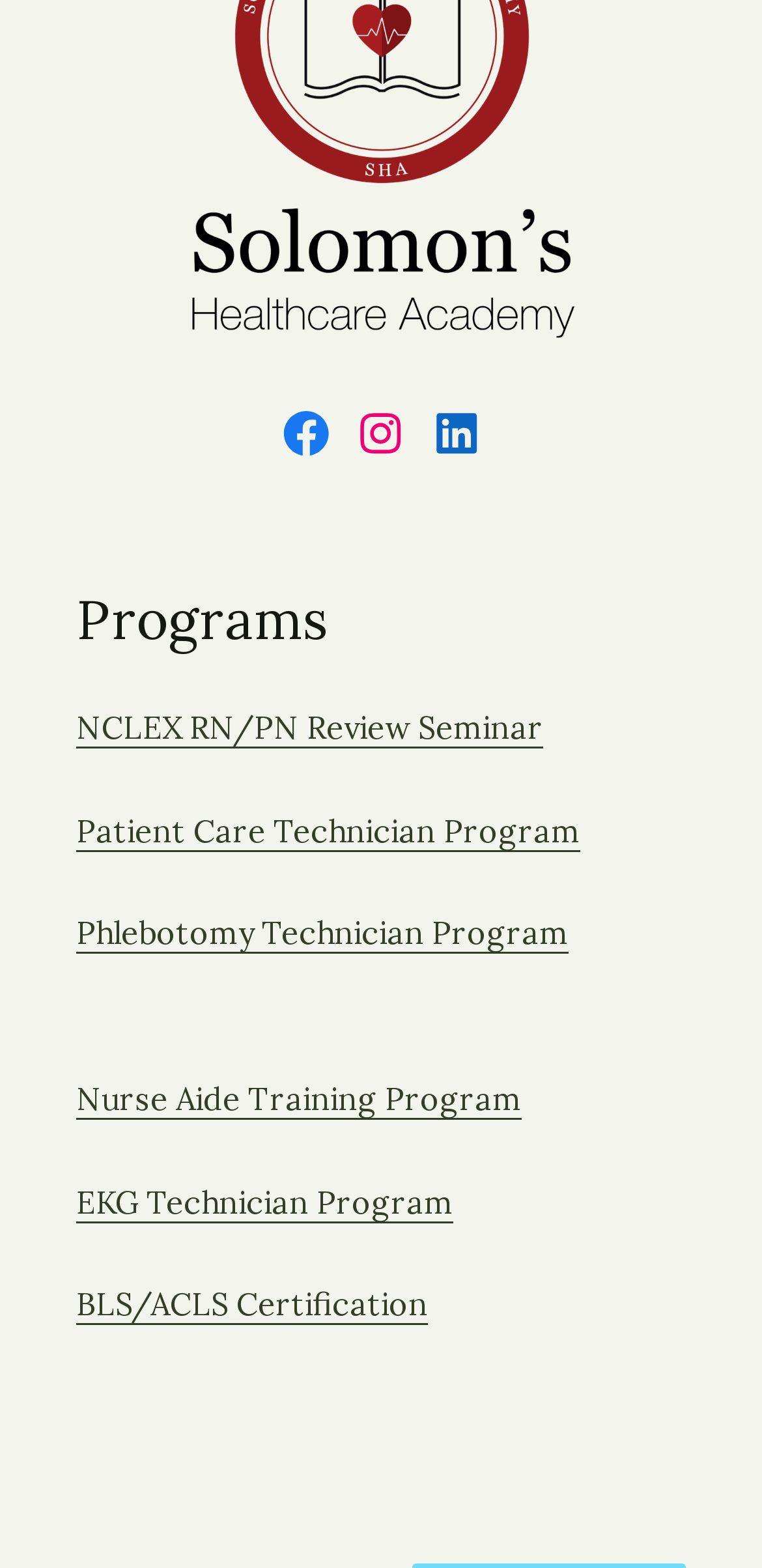Examine the screenshot and answer the question in as much detail as possible: What is the first program listed?

I looked at the list of programs on the webpage and found that the first program listed is NCLEX RN/PN Review Seminar, which is a link.